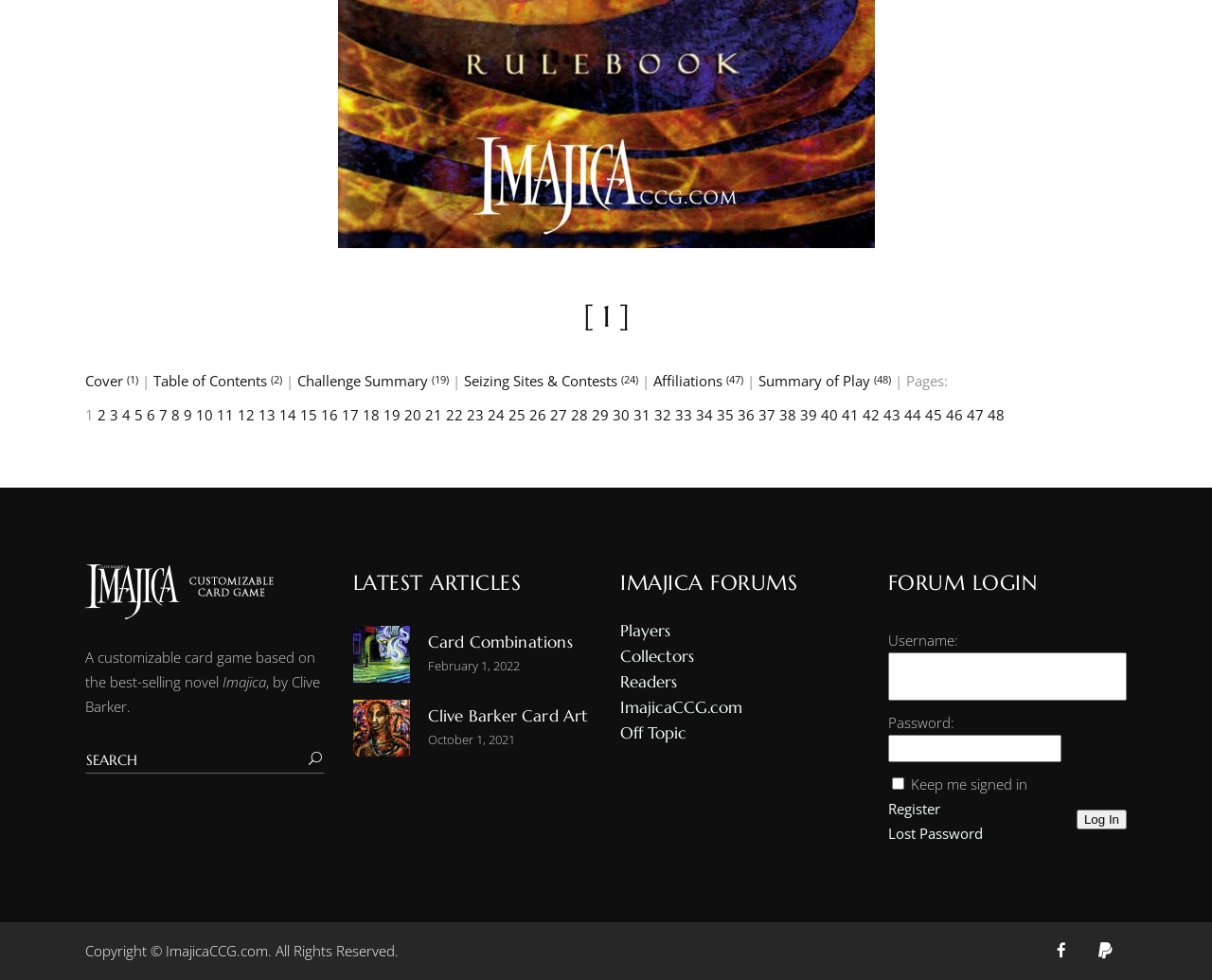Find the bounding box coordinates of the element to click in order to complete this instruction: "Click on the link 'Hologram'". The bounding box coordinates must be four float numbers between 0 and 1, denoted as [left, top, right, bottom].

[0.291, 0.639, 0.338, 0.697]